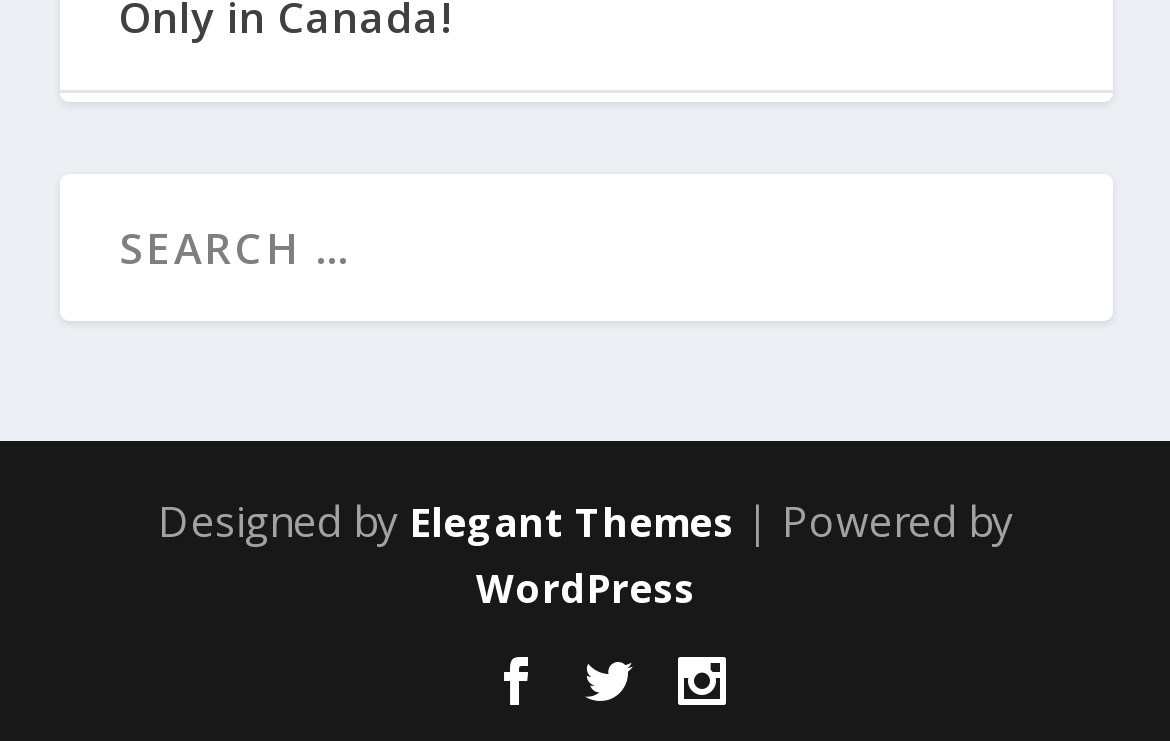What type of dishes are listed on the webpage? From the image, respond with a single word or brief phrase.

Food recipes